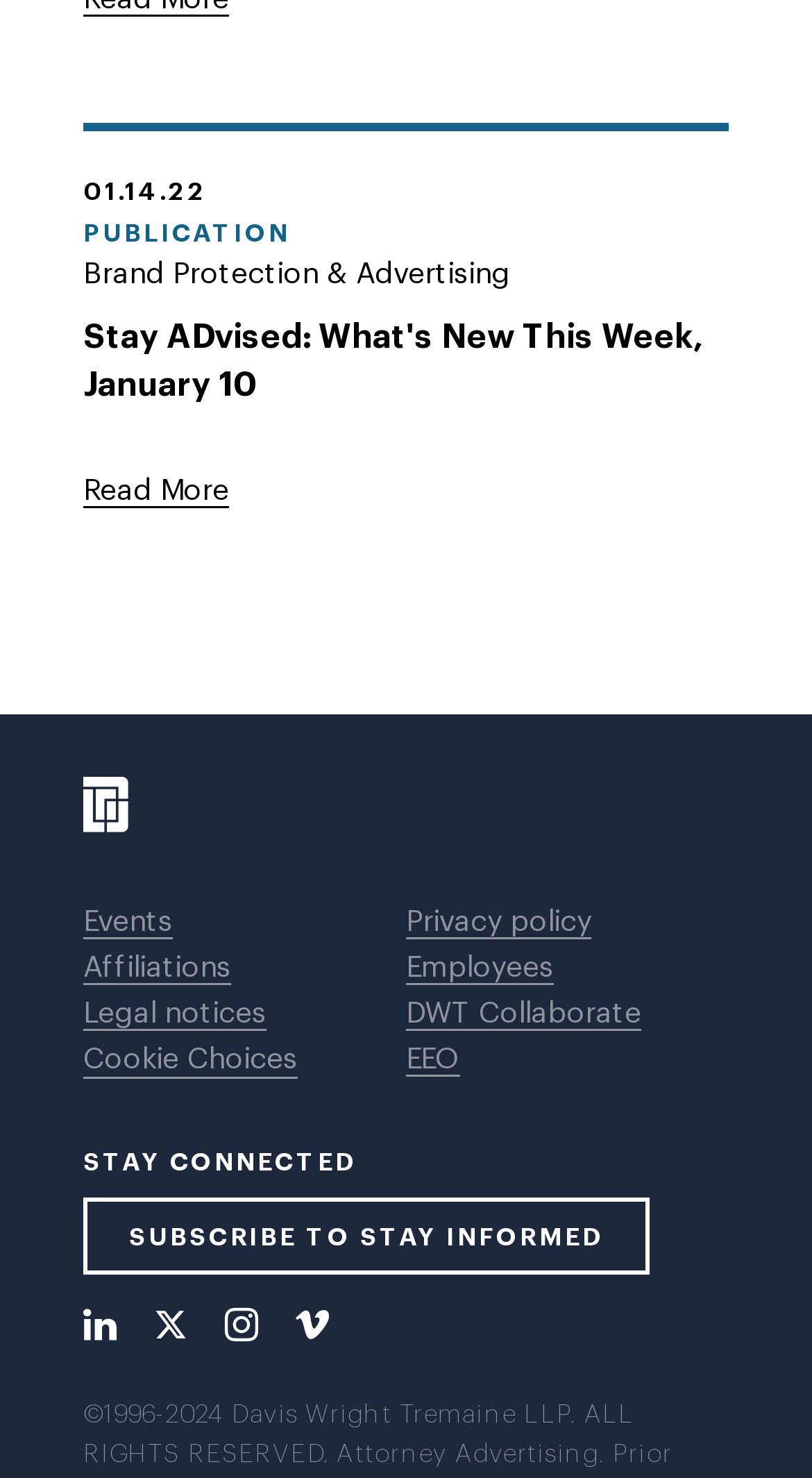Determine the bounding box coordinates of the clickable region to execute the instruction: "Subscribe to stay informed". The coordinates should be four float numbers between 0 and 1, denoted as [left, top, right, bottom].

[0.103, 0.811, 0.8, 0.863]